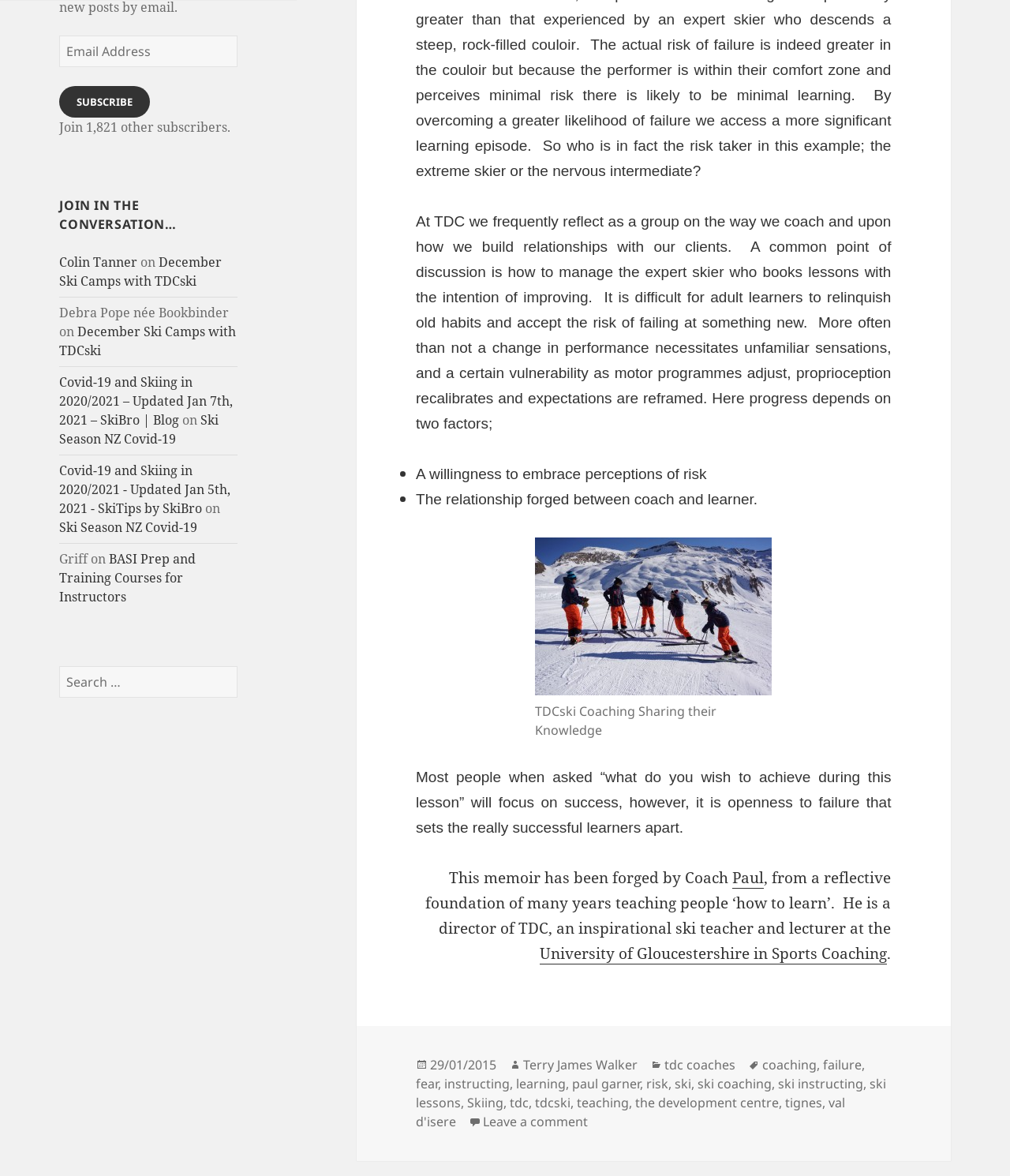Based on the visual content of the image, answer the question thoroughly: Who is the author of the article?

The author's name is mentioned in the footer section of the webpage, along with the date of posting and categories and tags related to the article.